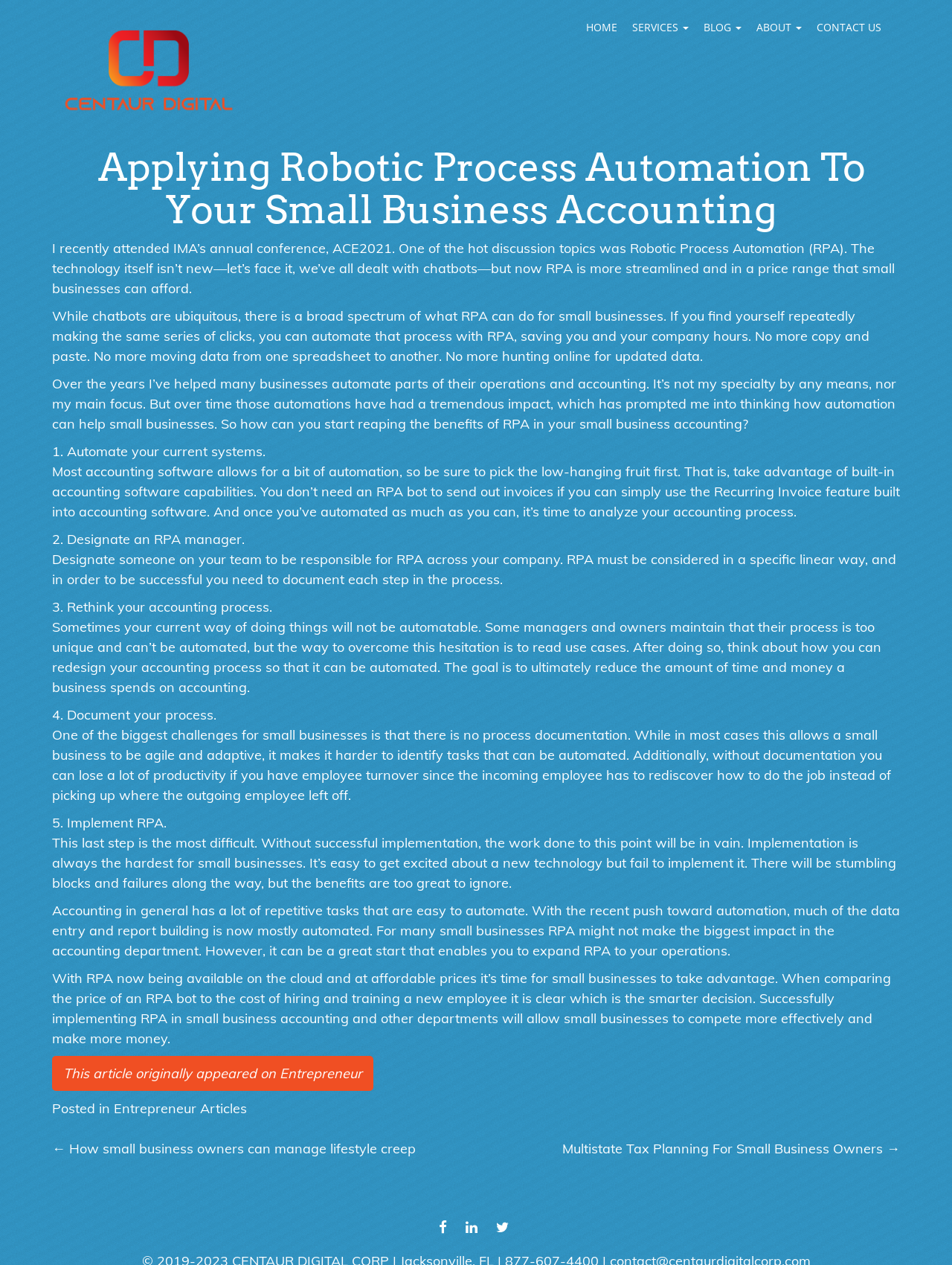Answer the question using only one word or a concise phrase: What is the purpose of documenting the process in RPA implementation?

To identify tasks that can be automated